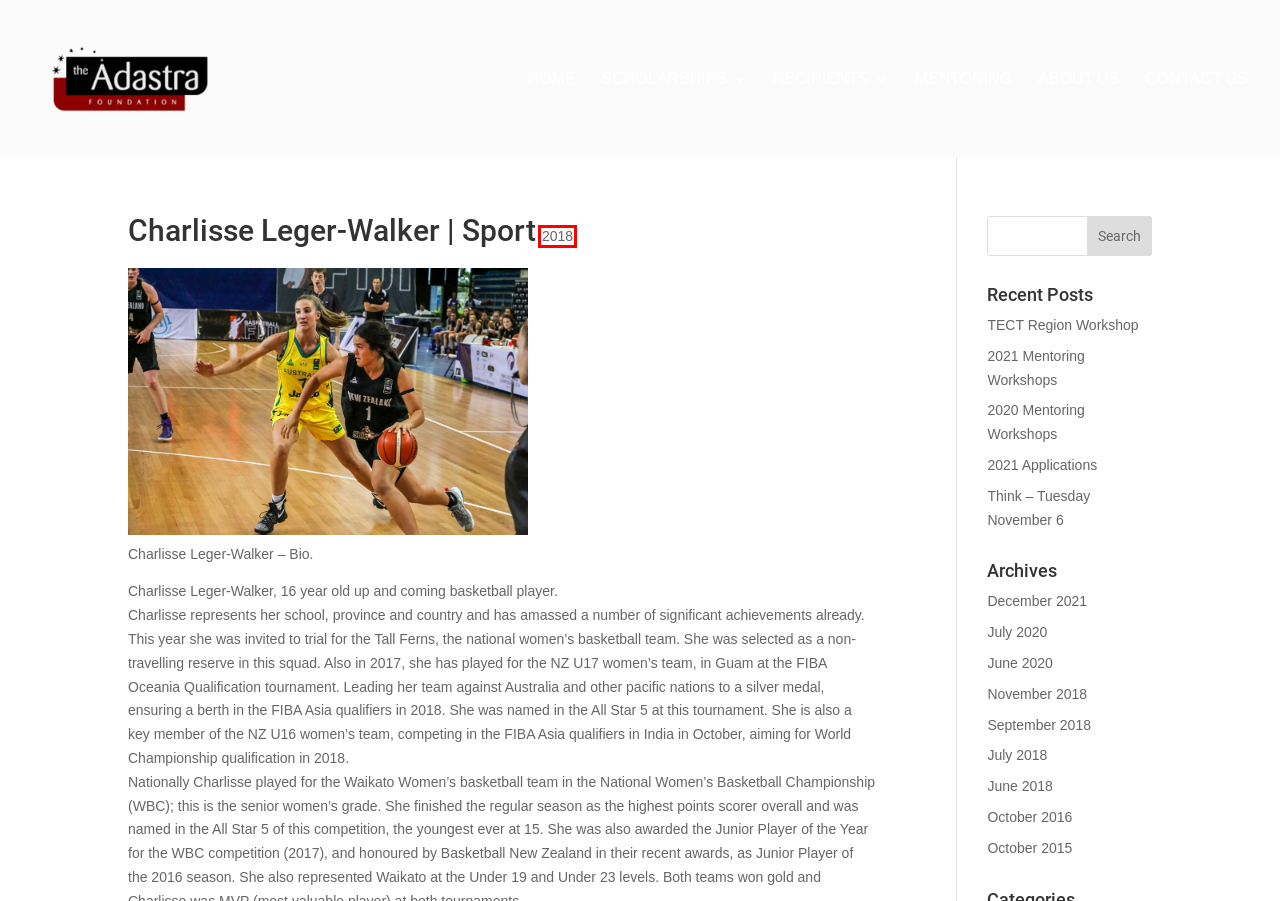With the provided screenshot showing a webpage and a red bounding box, determine which webpage description best fits the new page that appears after clicking the element inside the red box. Here are the options:
A. 2021 Mentoring Workshops - Adastra Foundation
B. TECT Region Workshop - Adastra Foundation
C. November 2018 - Adastra Foundation
D. 2018 Archives - Adastra Foundation
E. The Adastra Foundation | Scholarship Opportunities
F. September 2018 - Adastra Foundation
G. July 2020 - Adastra Foundation
H. The Adastra Foundation | About Us and Our Vision

D